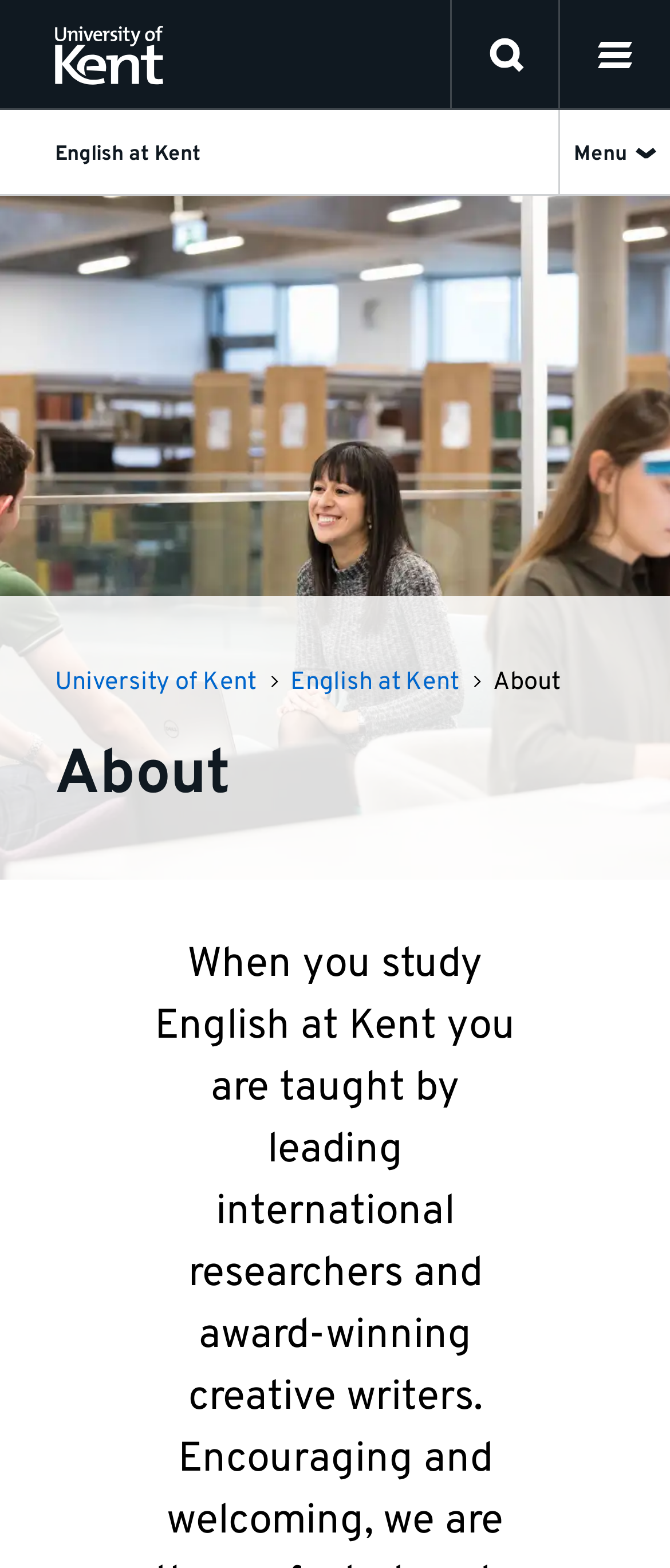What is the main image on the webpage?
Answer the question with a detailed explanation, including all necessary information.

The main image on the webpage is a picture of students chatting in a library, which is located below the top navigation bar and occupies most of the screen.